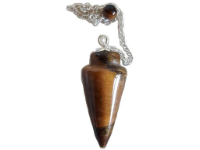Create a detailed narrative for the image.

The image showcases a Tiger's Eye Pendulum, an exquisite divination tool crafted from natural gemstone. This pendulum features a distinct, tapered design with a rich brown hue interspersed with darker streaks, reflecting the stone's unique patterns and textures. Attached to a sleek metallic chain, the pendulum is designed for easy handling and use during divination practices. Tiger's Eye is celebrated for its powerful grounding properties, making it ideal for enhancing focus and clarity in spiritual readings. This versatile tool not only serves as a practical instrument in dowsing but also adds a touch of elegance to any collection of metaphysical tools.